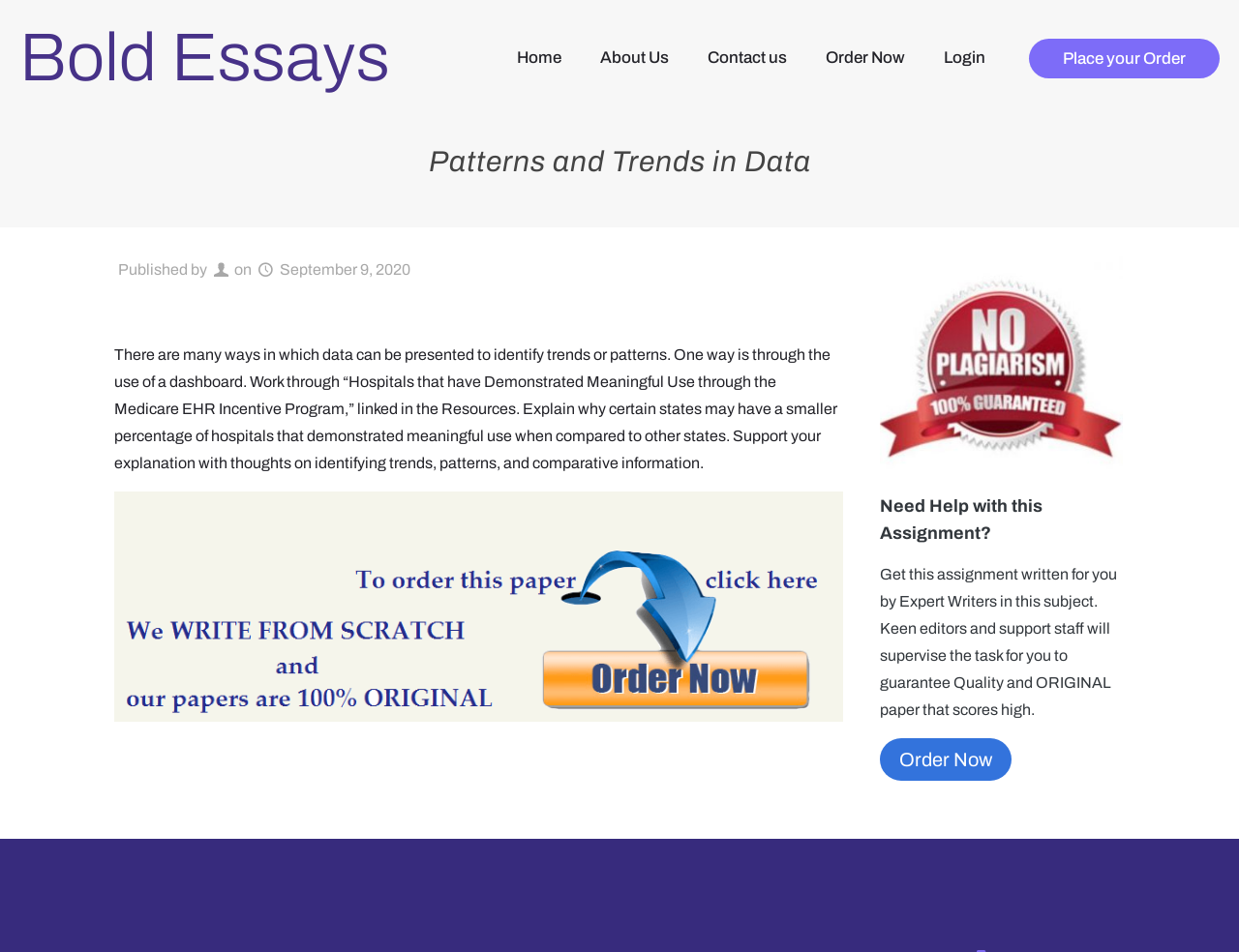Identify the bounding box of the UI element described as follows: "Home". Provide the coordinates as four float numbers in the range of 0 to 1 [left, top, right, bottom].

[0.402, 0.0, 0.469, 0.122]